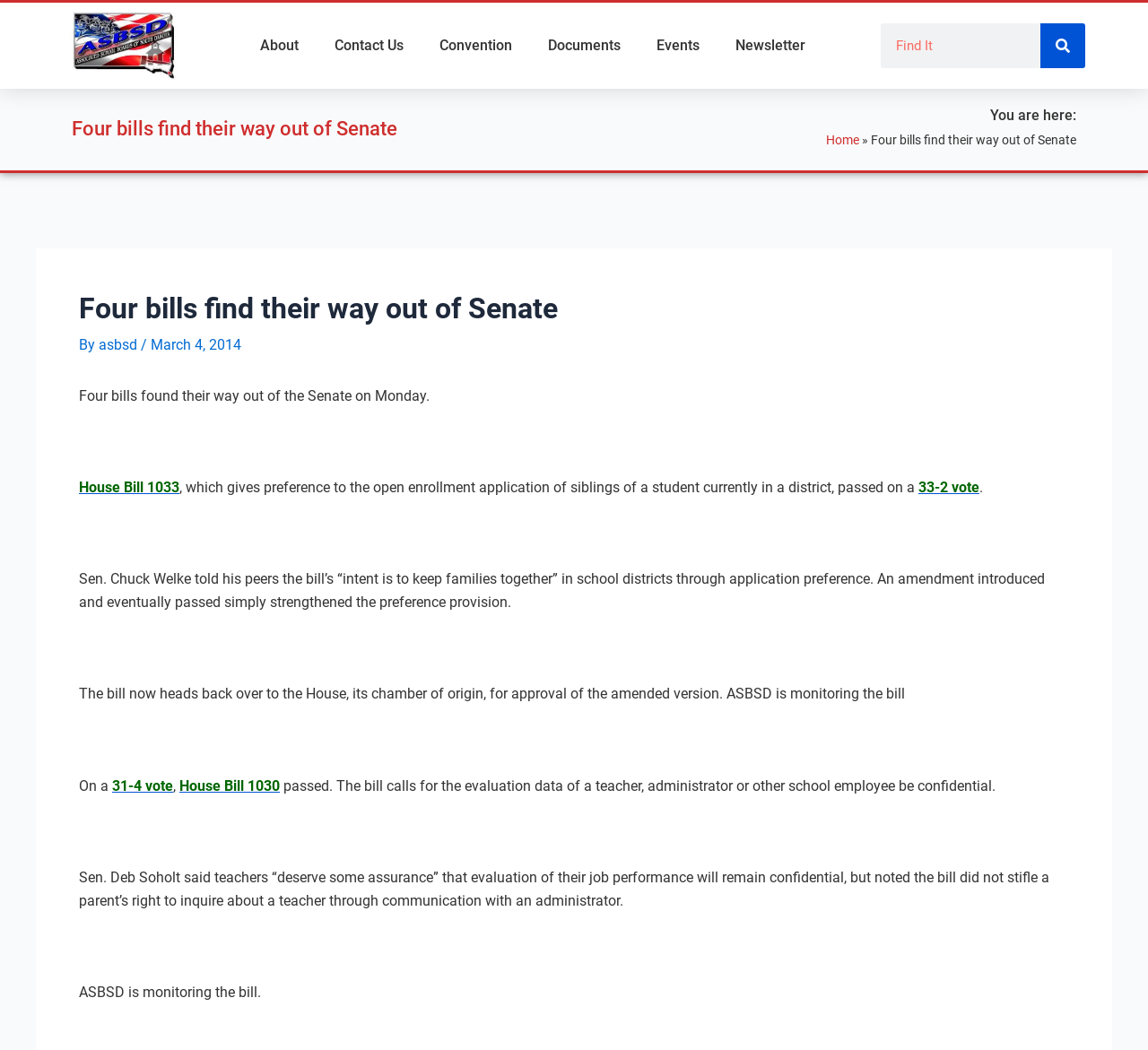Determine the bounding box coordinates of the region that needs to be clicked to achieve the task: "Search for something".

[0.767, 0.022, 0.945, 0.065]